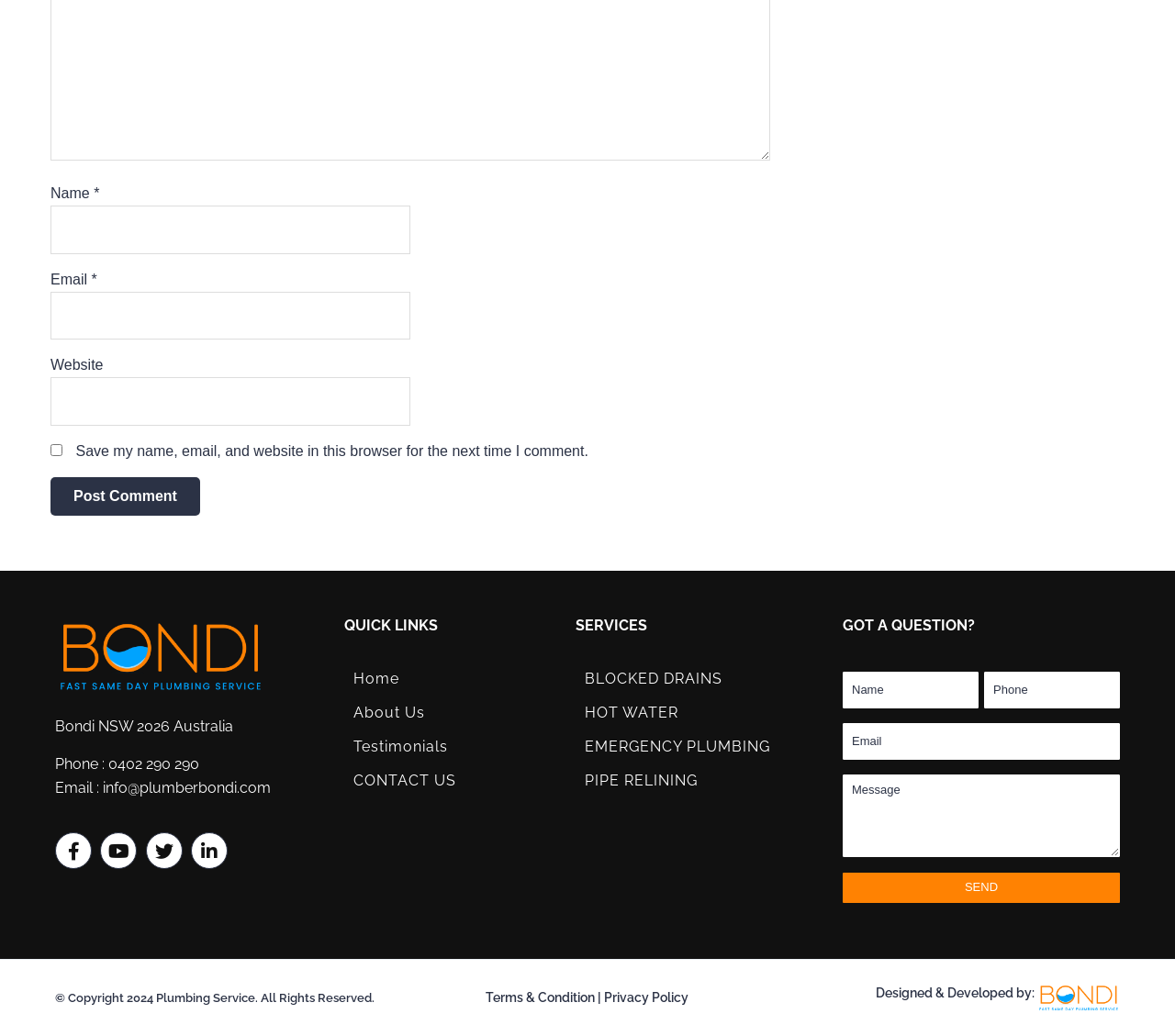What is the copyright year of the webpage?
Give a single word or phrase answer based on the content of the image.

2024